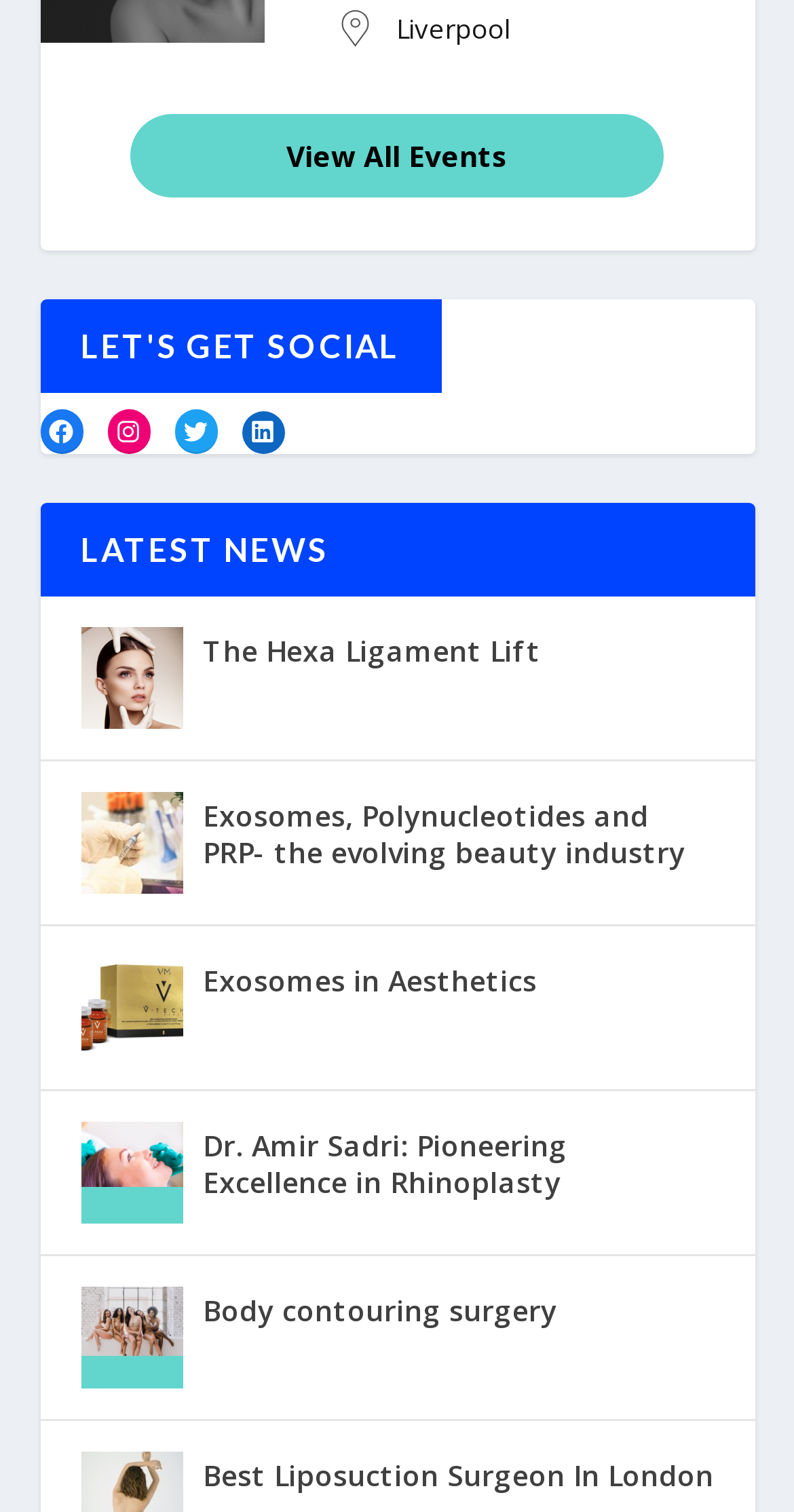With reference to the image, please provide a detailed answer to the following question: What is the last news article about?

I looked at the last link under the 'LATEST NEWS' heading, which has an accompanying image, and its text is 'Body contouring surgery'.